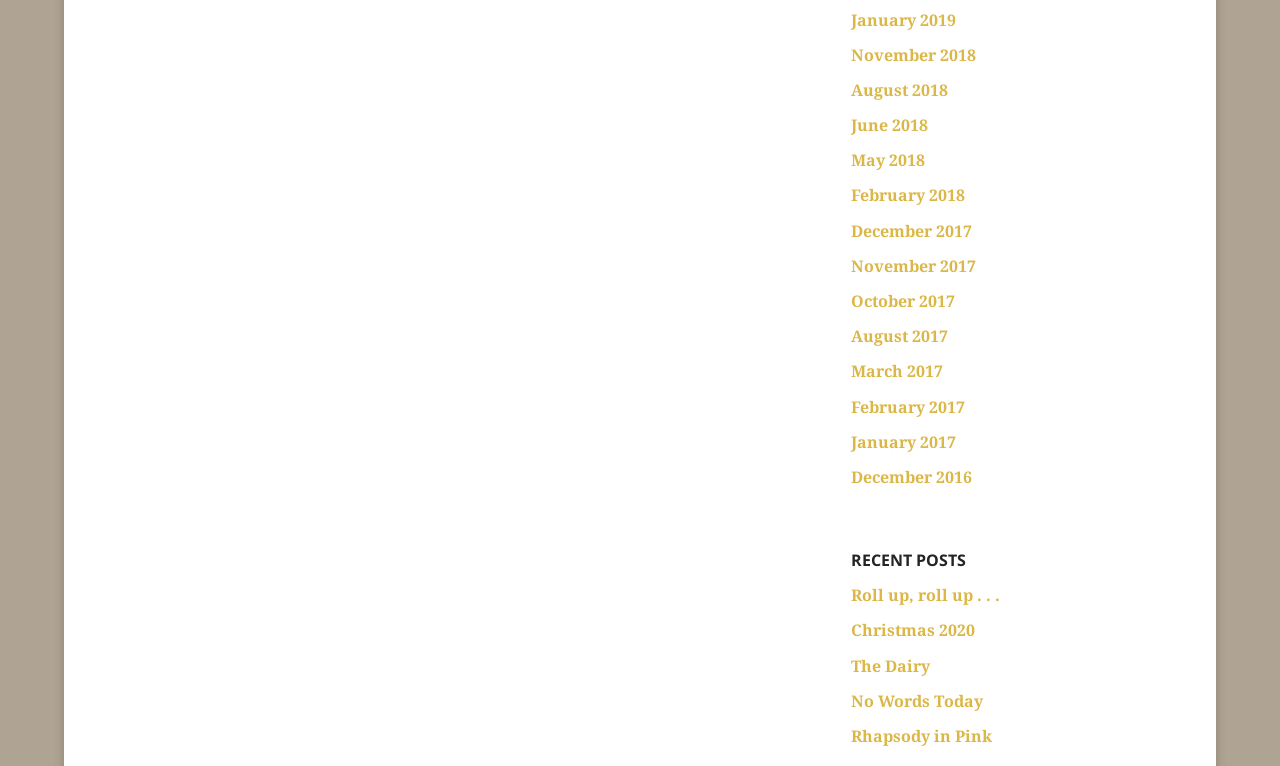Please determine the bounding box coordinates of the element to click in order to execute the following instruction: "Check out the post 'Rhapsody in Pink'". The coordinates should be four float numbers between 0 and 1, specified as [left, top, right, bottom].

[0.665, 0.946, 0.775, 0.975]